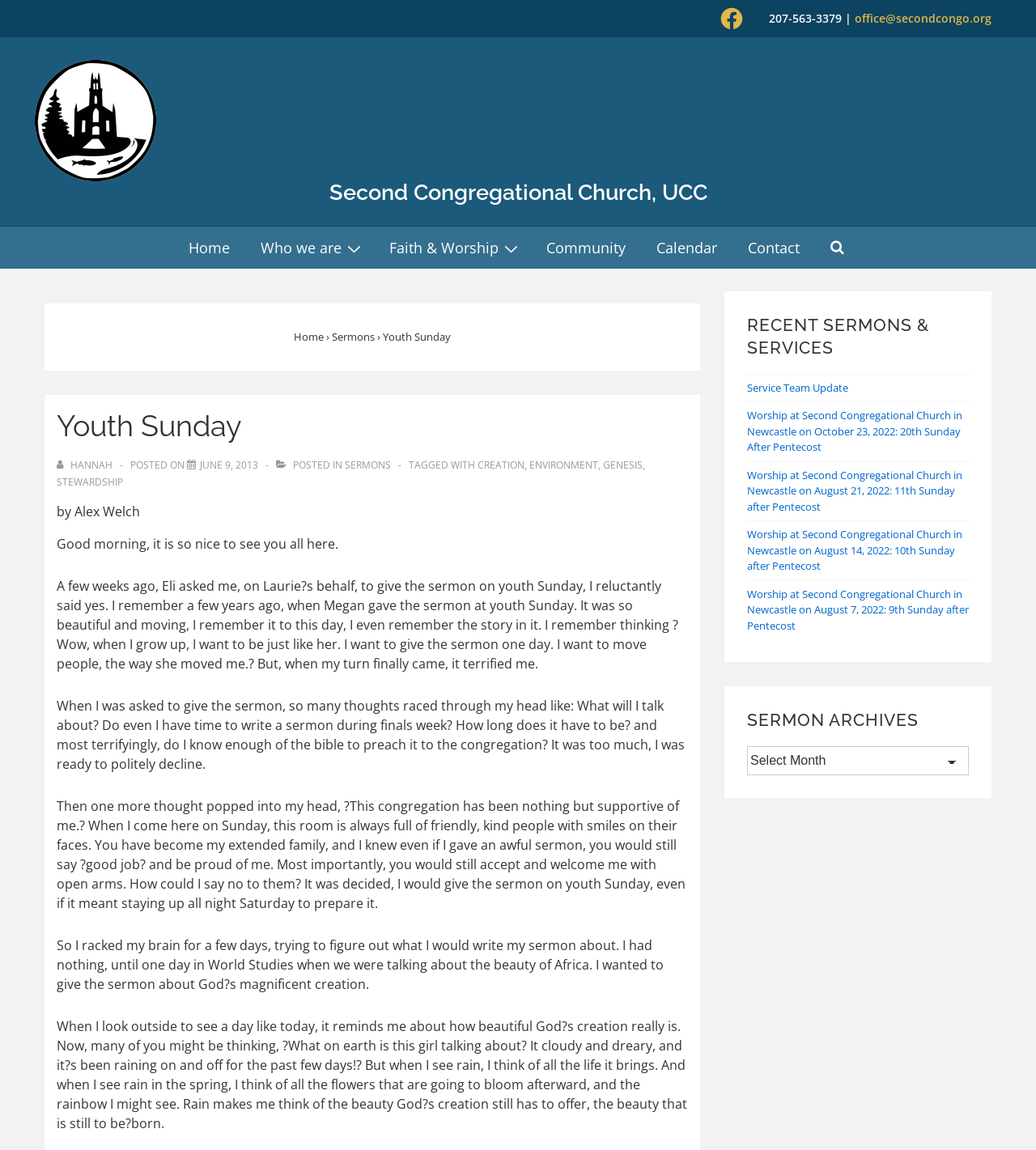How many recent sermons are listed?
Using the image as a reference, give an elaborate response to the question.

I found the number of recent sermons by looking at the list of link elements under the heading 'RECENT SERMONS & SERVICES', which has 5 items.